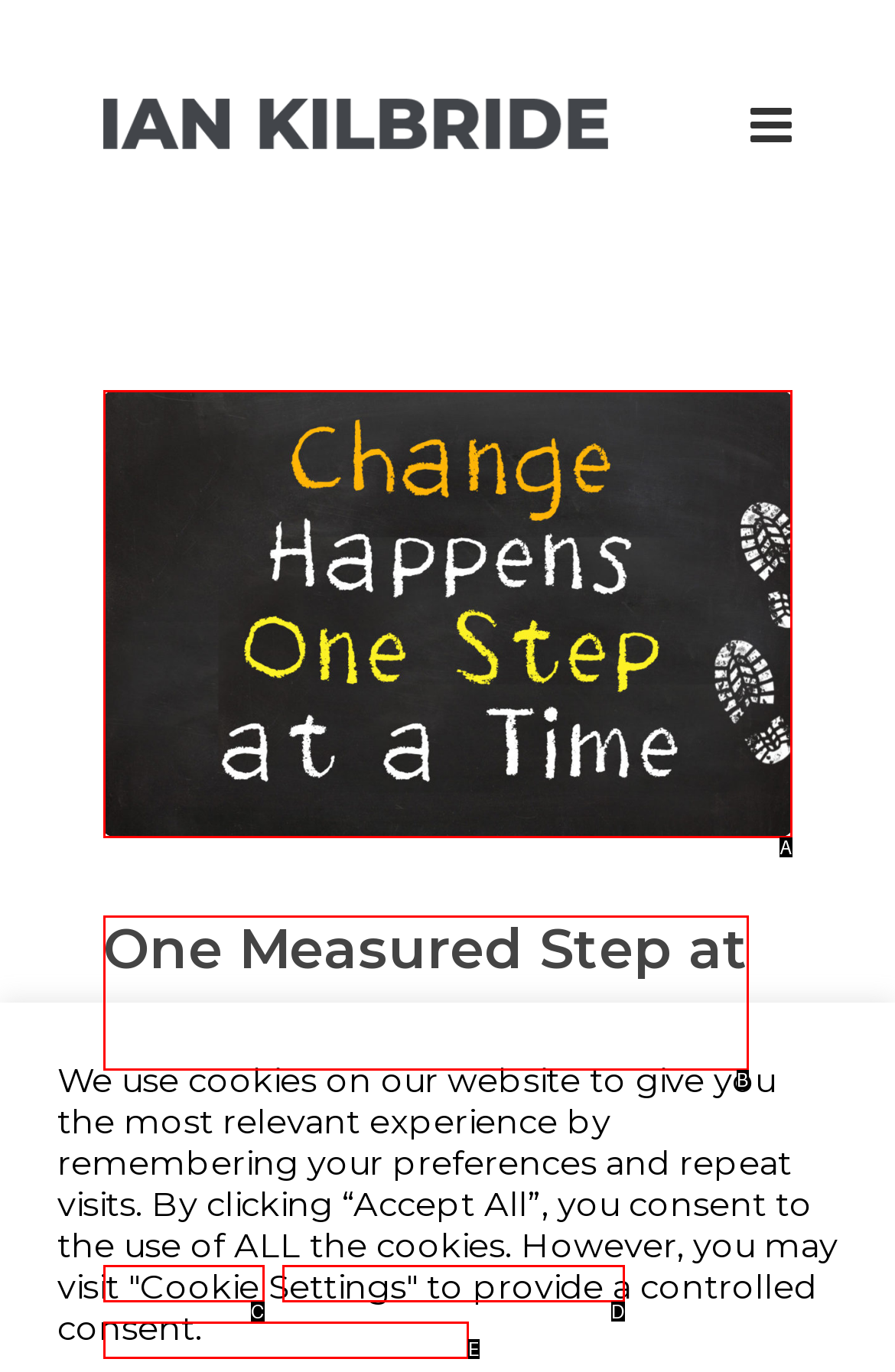Find the option that fits the given description: Business
Answer with the letter representing the correct choice directly.

C